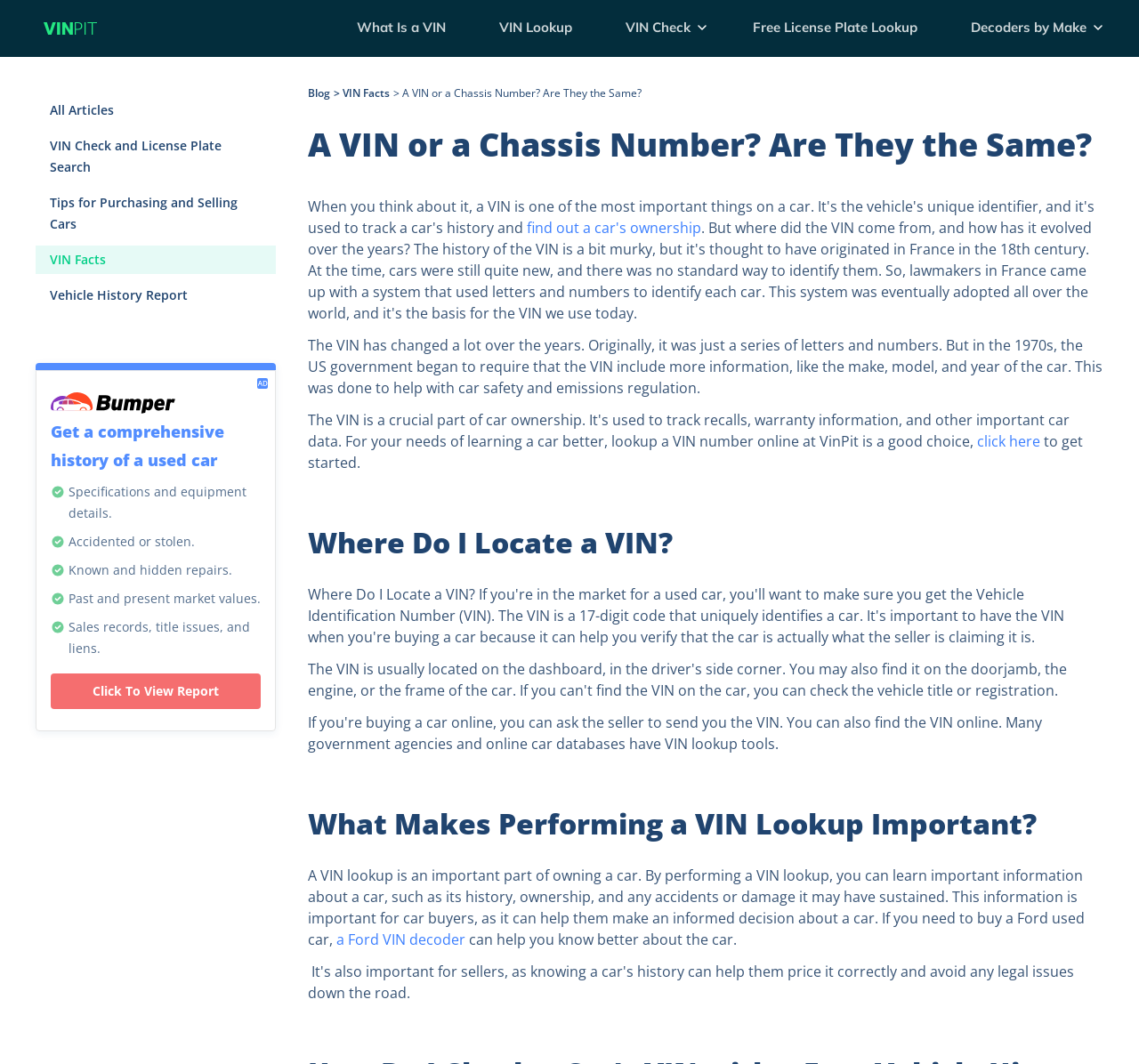Respond to the question below with a single word or phrase:
How many images are on the webpage?

More than 10